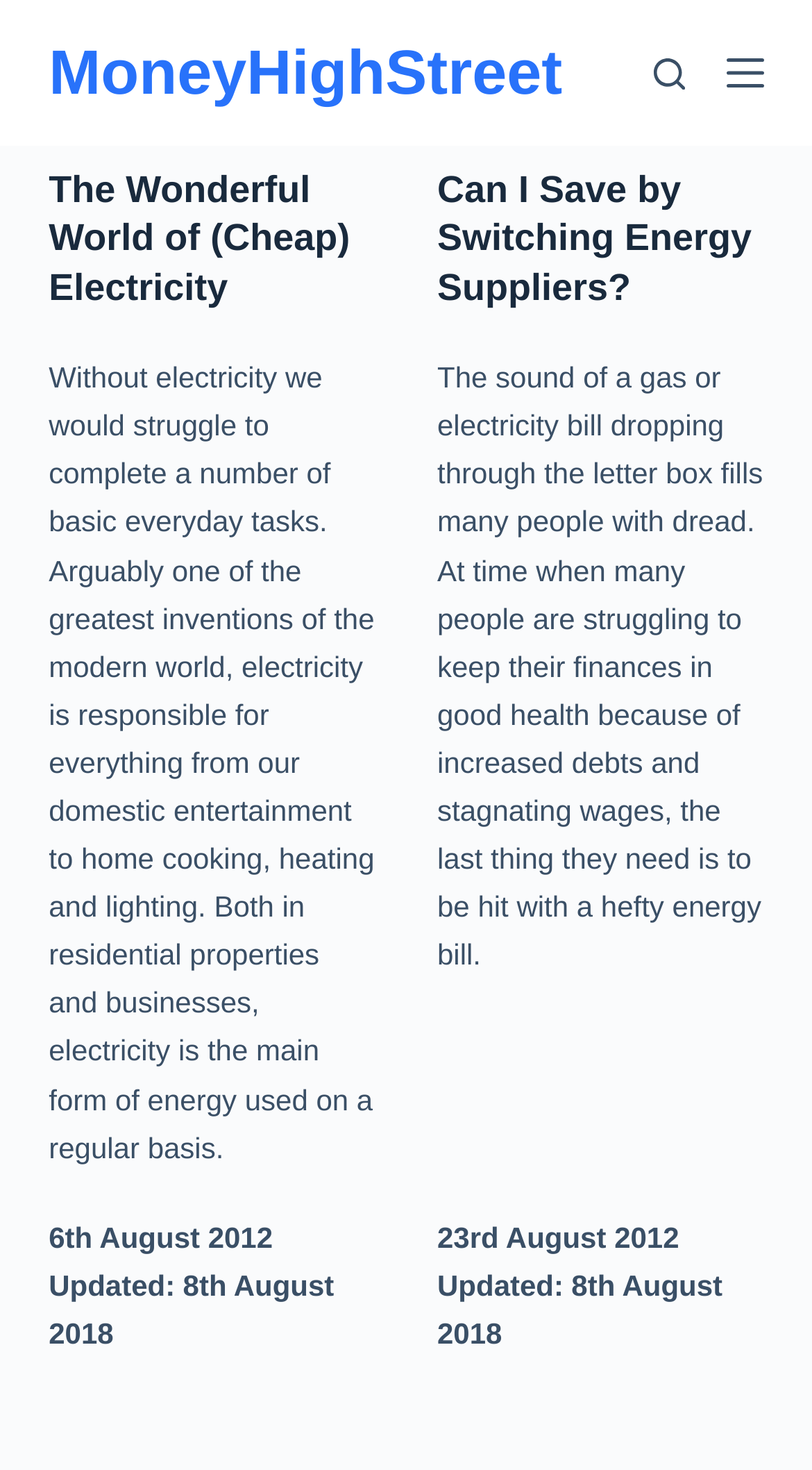What is the main topic of the first article? Analyze the screenshot and reply with just one word or a short phrase.

Electricity